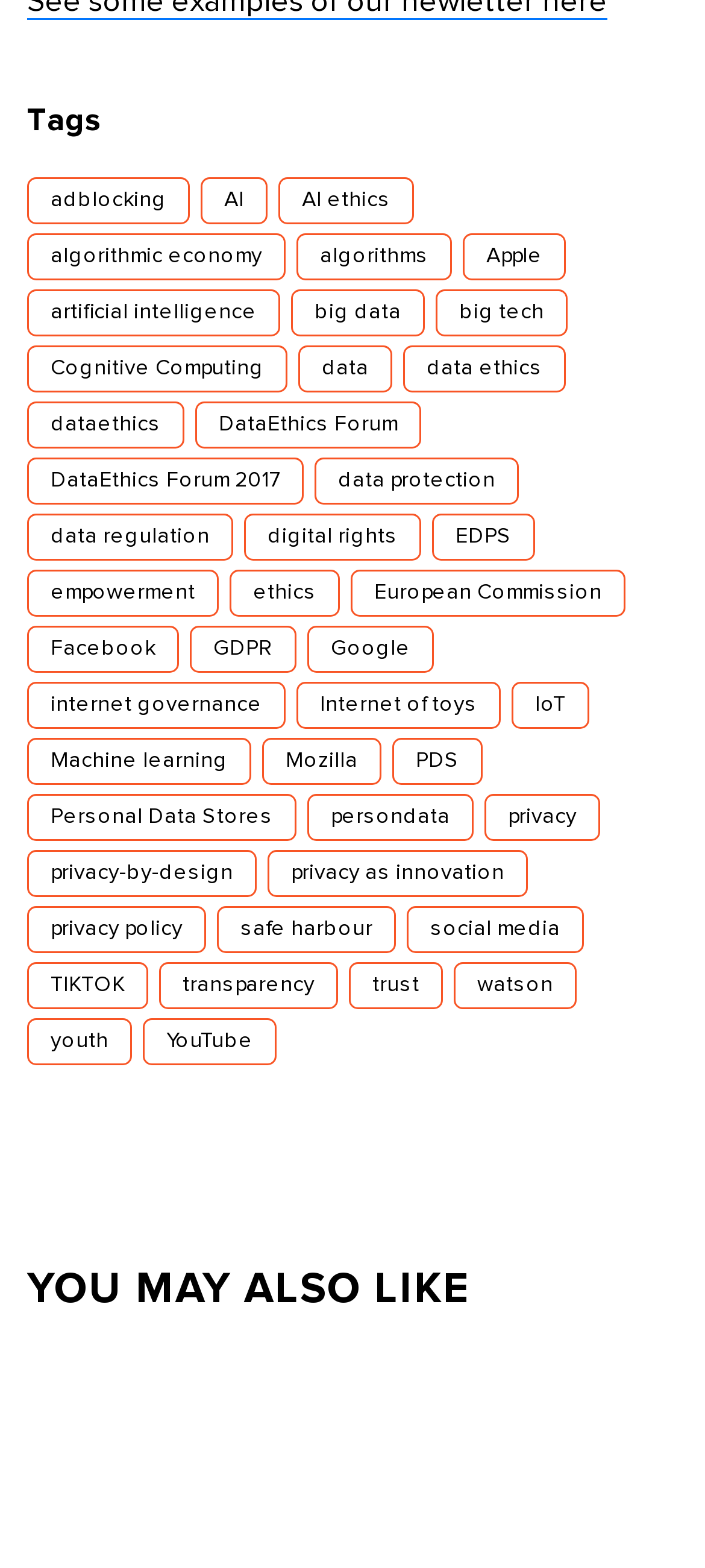Show the bounding box coordinates of the region that should be clicked to follow the instruction: "View data protection."

[0.446, 0.292, 0.736, 0.322]